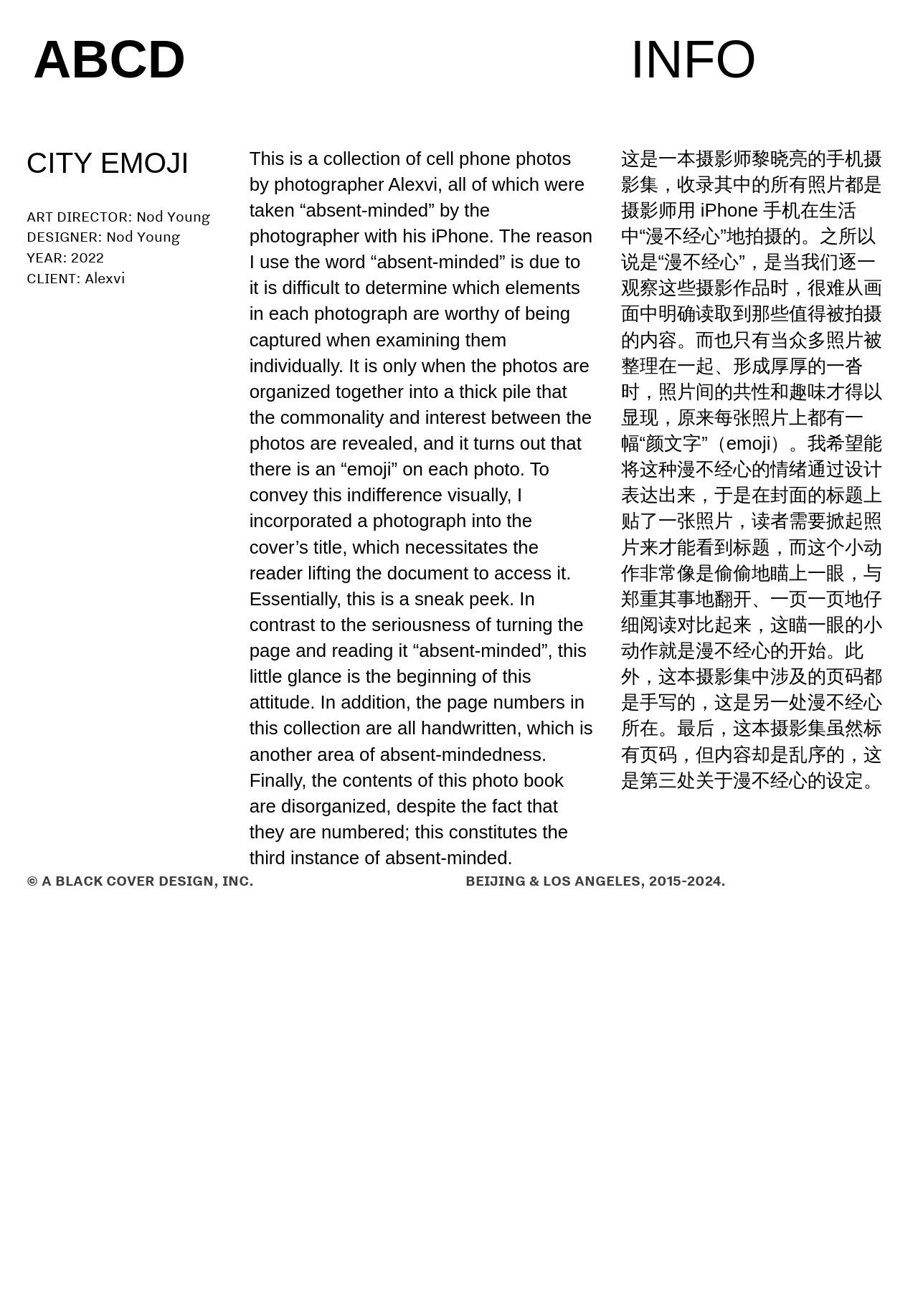Answer the question using only a single word or phrase: 
Who is the art director of this project?

Nod Young